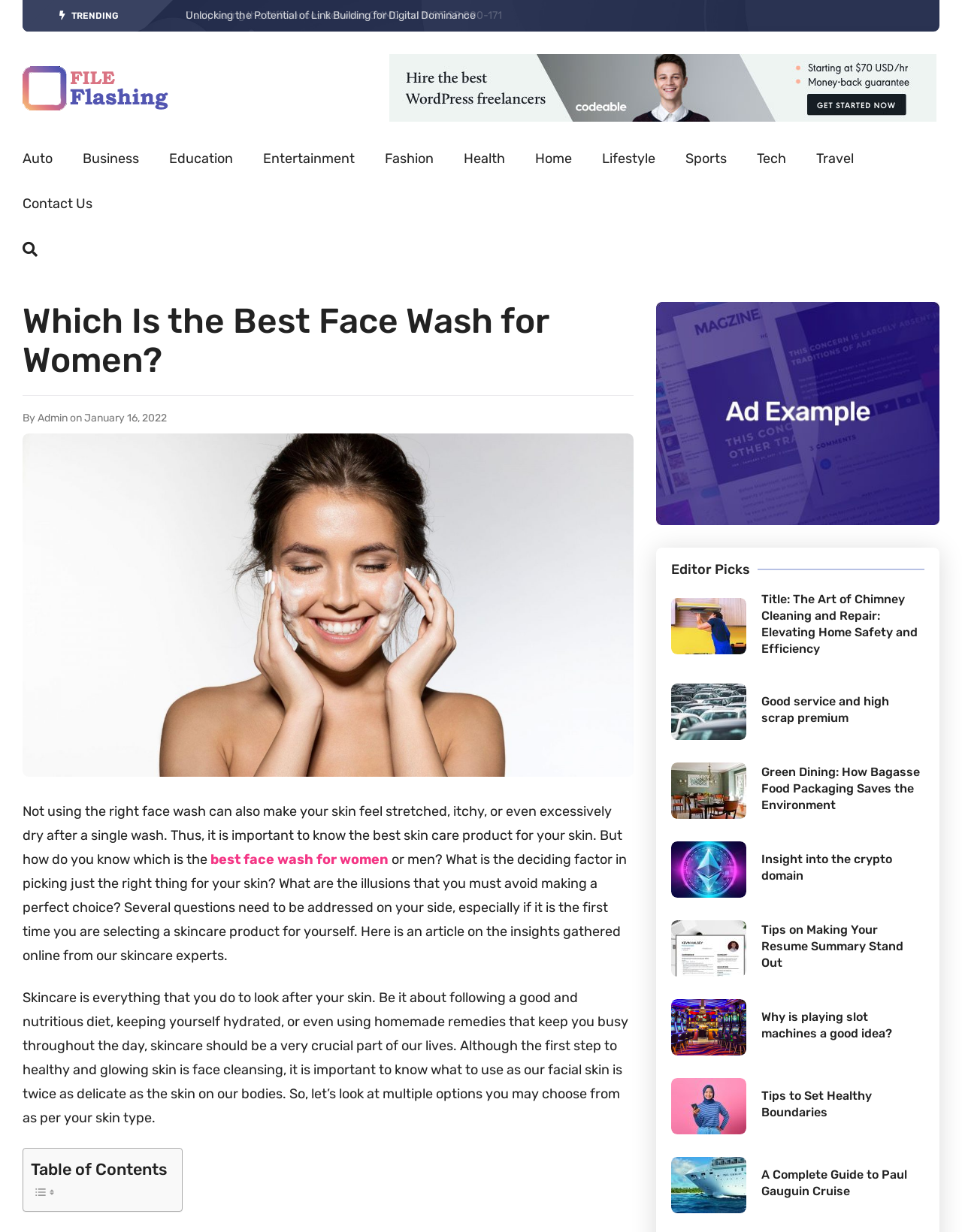Identify the bounding box coordinates for the UI element described as follows: "alt="Flashing File Logo"". Ensure the coordinates are four float numbers between 0 and 1, formatted as [left, top, right, bottom].

[0.023, 0.079, 0.178, 0.092]